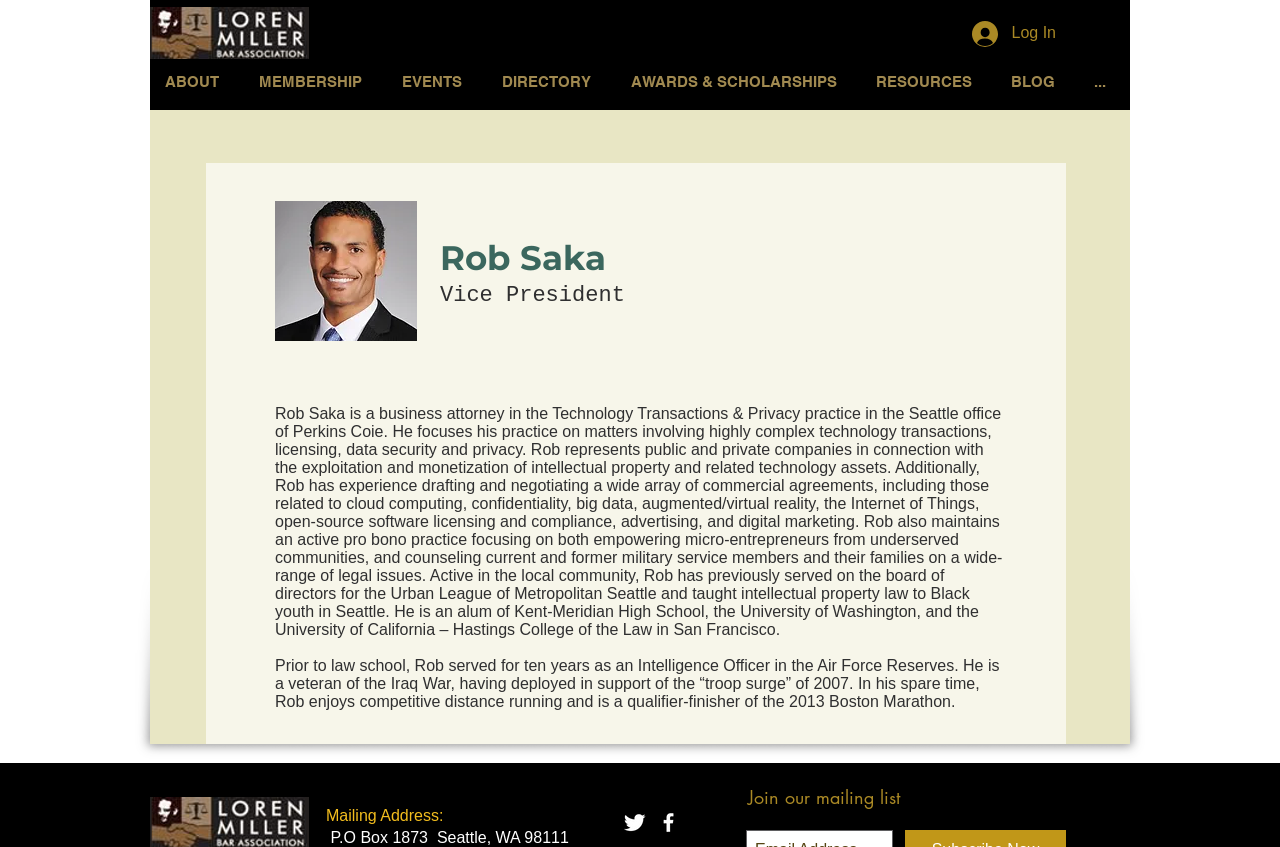Detail the various sections and features of the webpage.

The webpage is about Rob Saka, a business attorney. At the top left corner, there is a logo image of "lmbalogo (1).png". Next to it, on the top right corner, there is a "Log In" button. Below the logo, there is a navigation menu with links to "ABOUT", "MEMBERSHIP", "EVENTS", "DIRECTORY", "AWARDS & SCHOLARSHIPS", "RESOURCES", "BLOG", and an ellipsis.

The main content of the page is divided into two sections. On the left side, there is an image of Rob Saka, and above it, there are two headings: "Rob Saka" and "Vice President". Below the image, there is a long paragraph describing Rob Saka's professional background, including his practice areas, experience, and pro bono work. Below this paragraph, there is another paragraph describing his prior experience as an Intelligence Officer in the Air Force Reserves and his personal interests.

On the bottom left corner, there is a "Social Bar" with links to Twitter and Facebook, each accompanied by an icon. Below it, there is a mailing address listed, including a P.O. Box address in Seattle, WA. At the bottom right corner, there is a call-to-action to "Join our mailing list" next to another instance of the "lmbalogo (1).png" image.